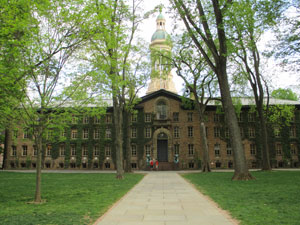Please give a one-word or short phrase response to the following question: 
What is towering above the building?

a distinctive dome